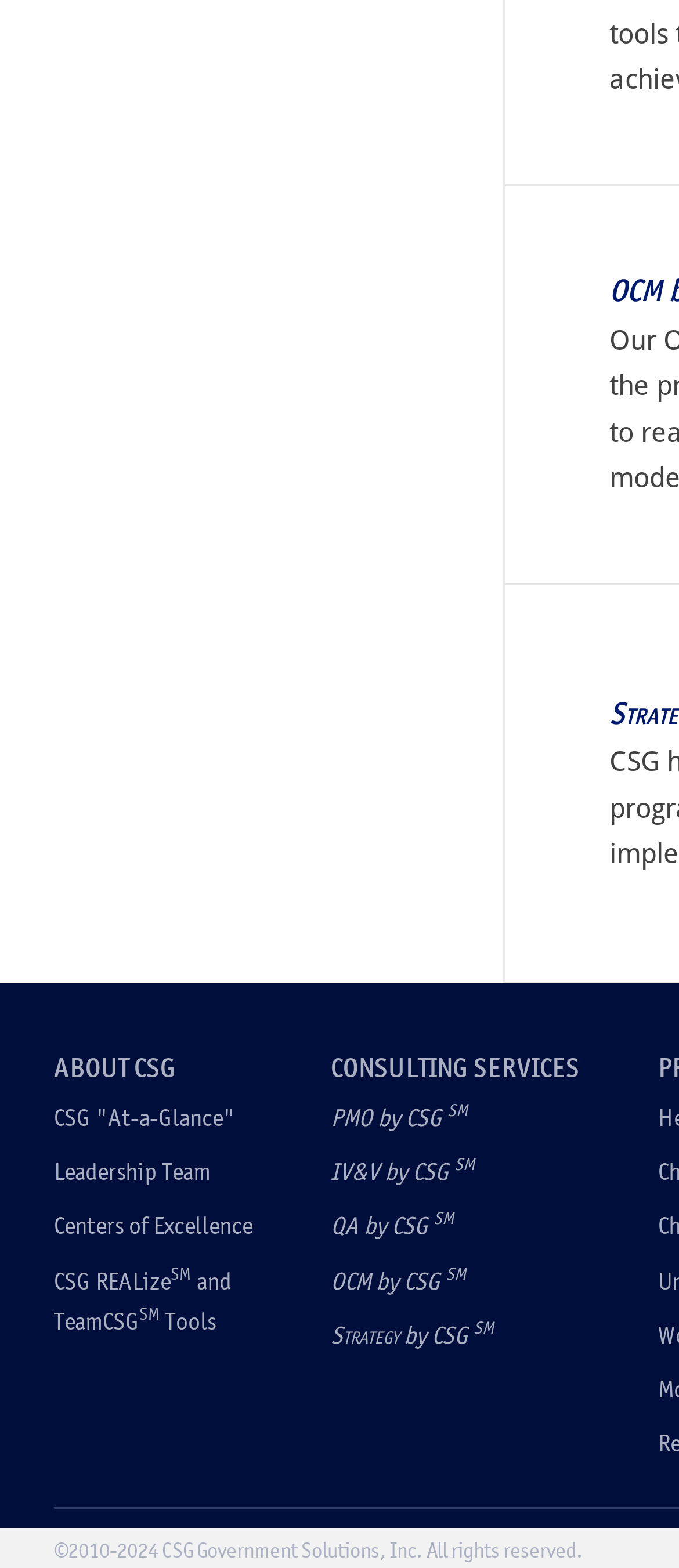Identify the bounding box coordinates of the element that should be clicked to fulfill this task: "Go to CSG At-a-Glance". The coordinates should be provided as four float numbers between 0 and 1, i.e., [left, top, right, bottom].

[0.079, 0.704, 0.346, 0.722]